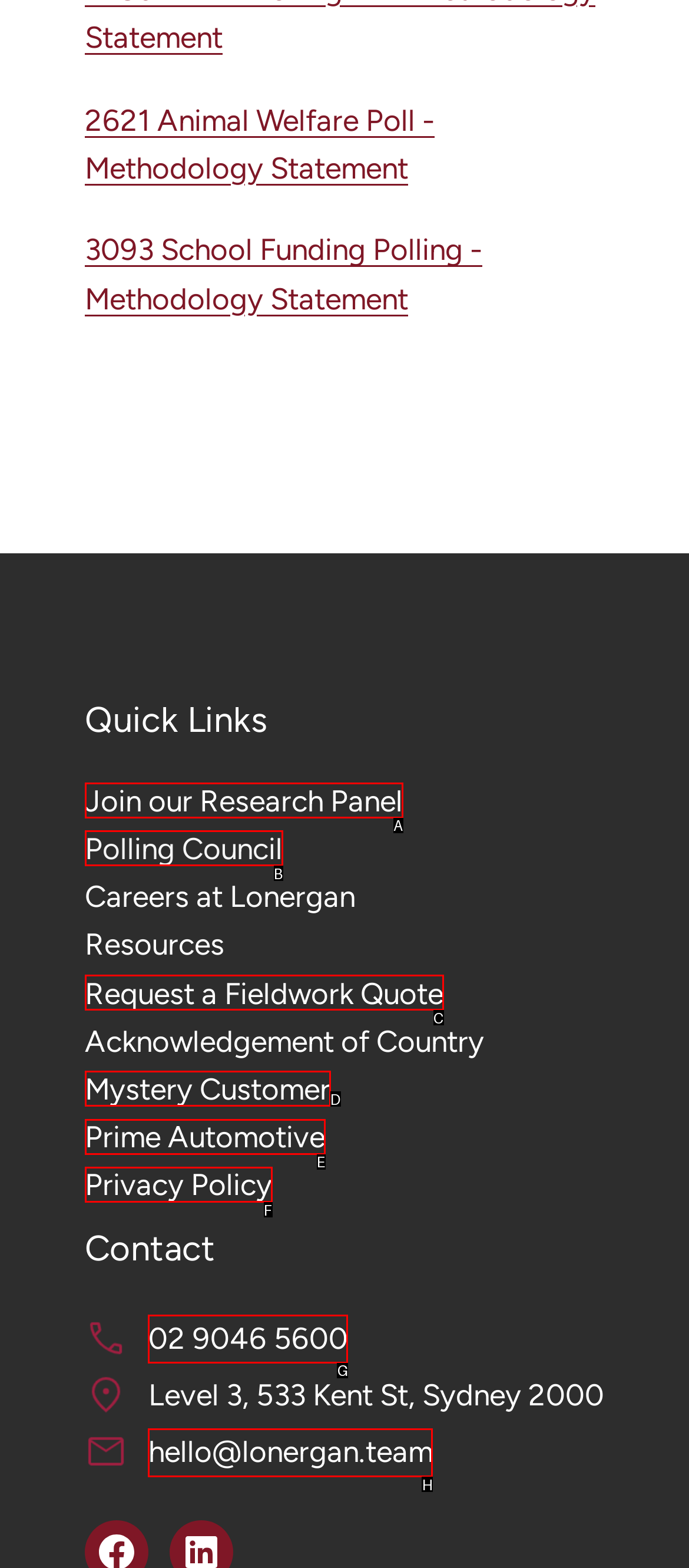Identify the letter of the option that best matches the following description: hello@lonergan.team. Respond with the letter directly.

H